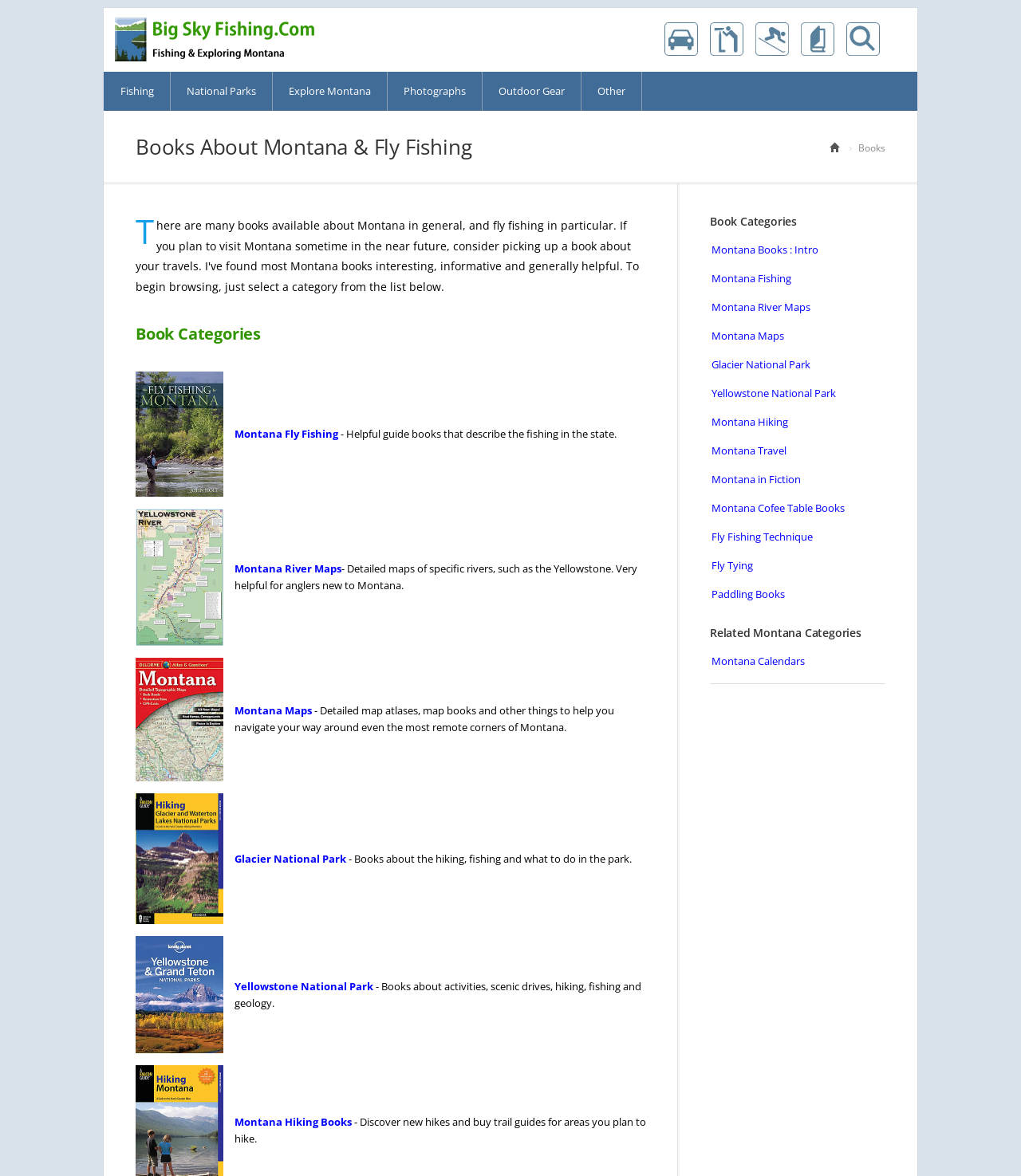Identify the bounding box coordinates for the element that needs to be clicked to fulfill this instruction: "Explore books about Montana Fishing Guidebooks". Provide the coordinates in the format of four float numbers between 0 and 1: [left, top, right, bottom].

[0.133, 0.316, 0.23, 0.422]